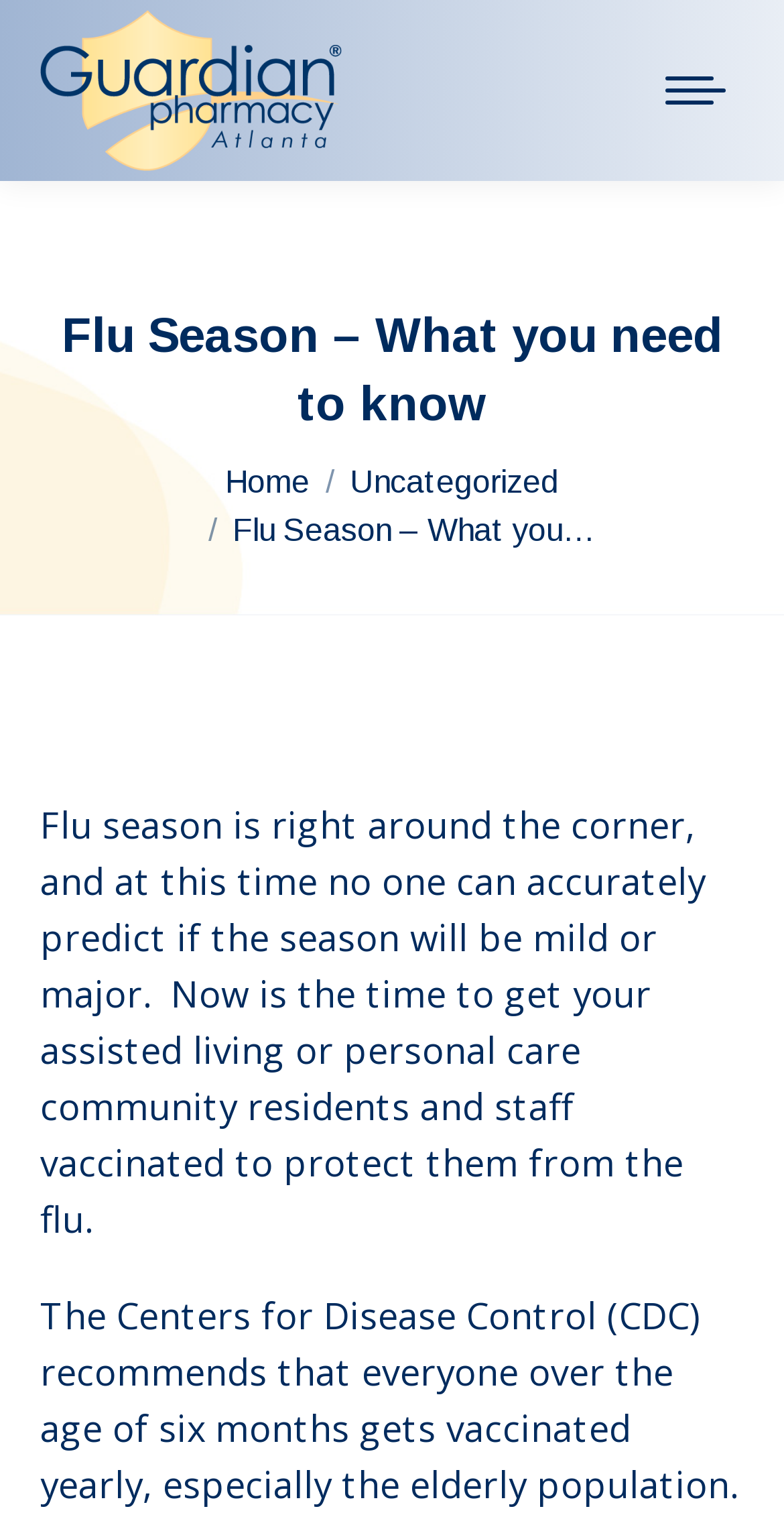What is the name of the pharmacy?
Using the visual information, reply with a single word or short phrase.

Guardian Pharmacy of Atlanta